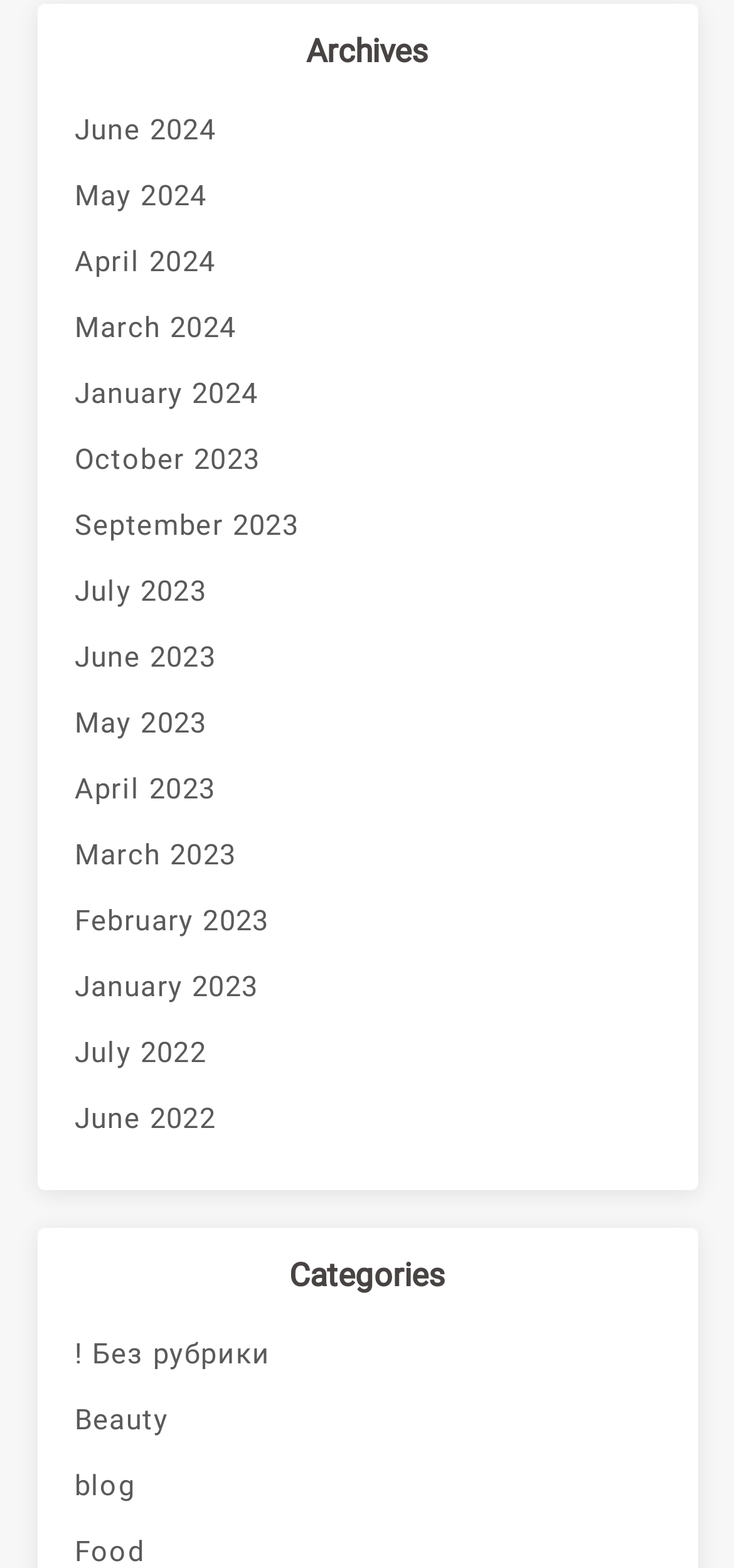How many months are listed under 2023?
Using the image, provide a concise answer in one word or a short phrase.

4